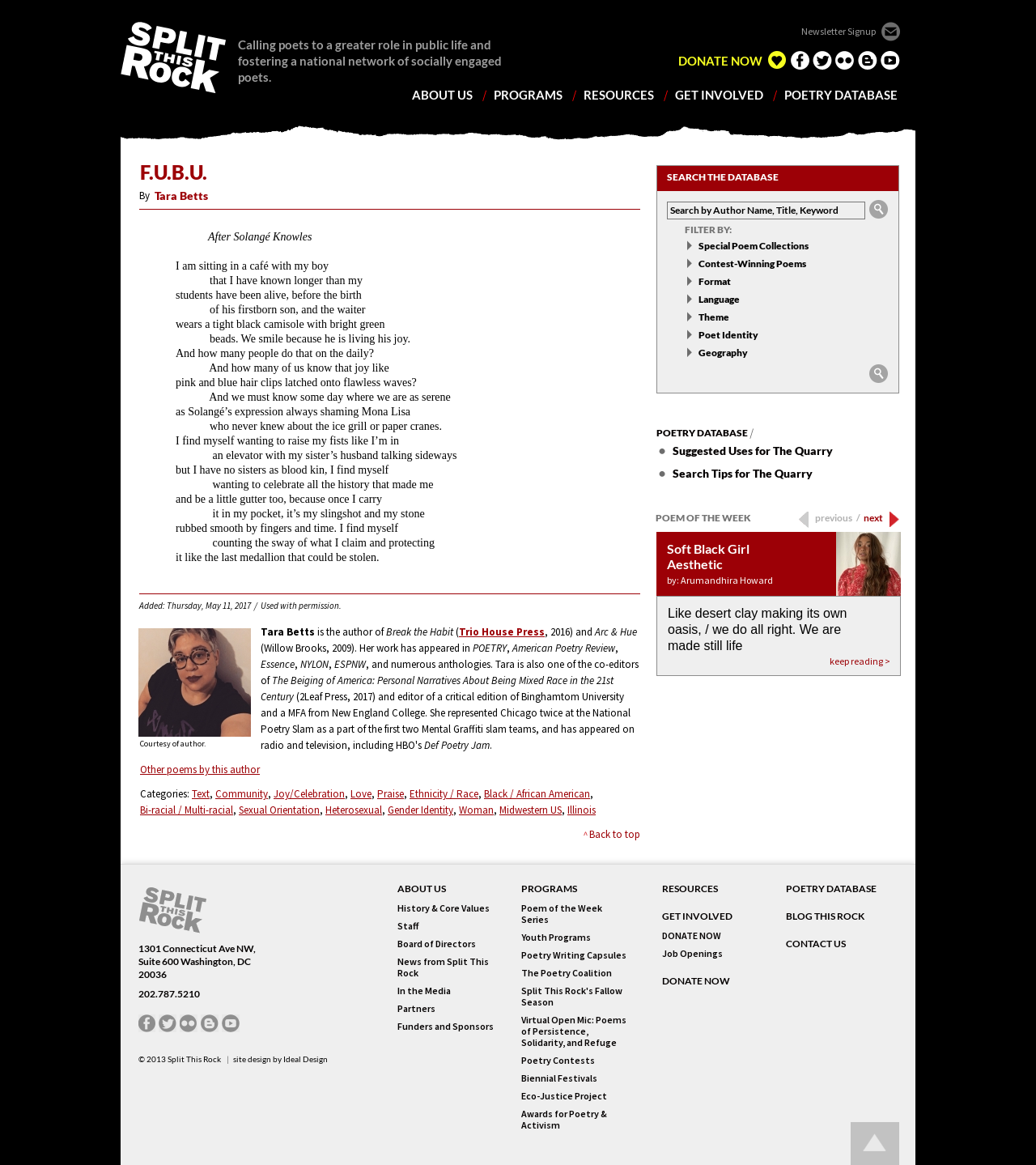Please indicate the bounding box coordinates of the element's region to be clicked to achieve the instruction: "Read more about the author of Break the Habit". Provide the coordinates as four float numbers between 0 and 1, i.e., [left, top, right, bottom].

[0.443, 0.536, 0.526, 0.55]